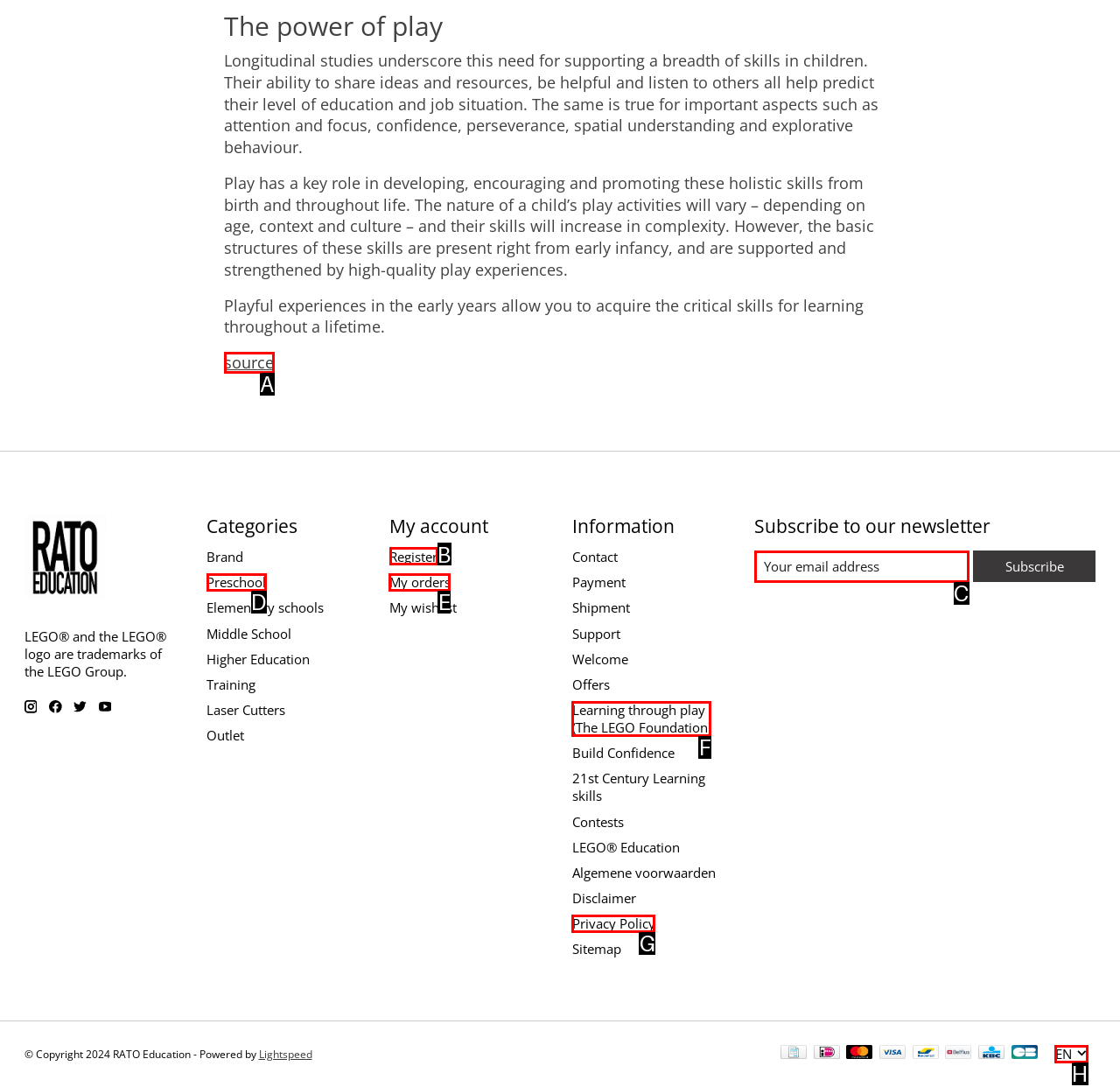Point out which HTML element you should click to fulfill the task: Register.
Provide the option's letter from the given choices.

B